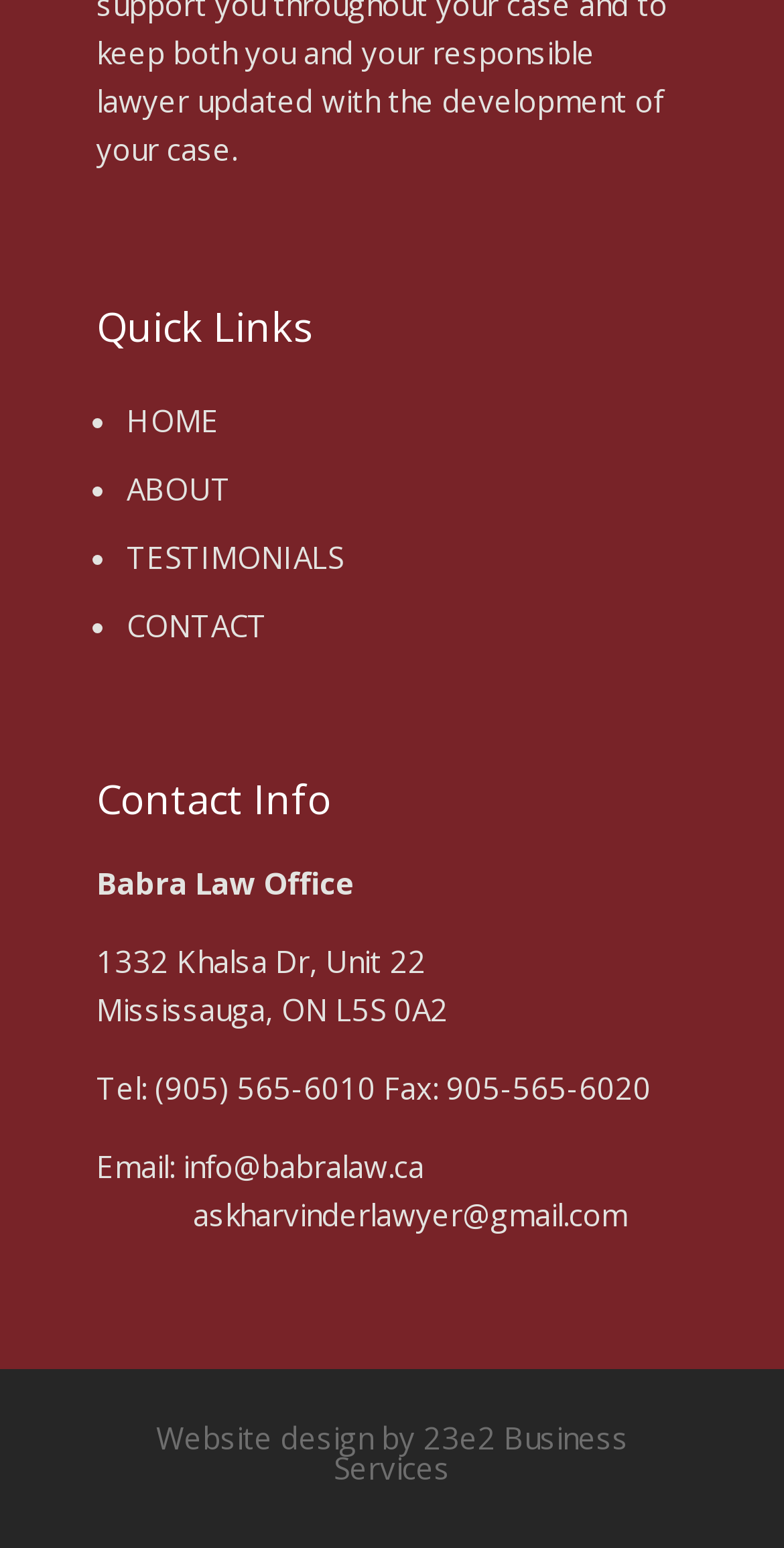What is the email address of the law office?
Please provide a comprehensive answer to the question based on the webpage screenshot.

The email address of the law office can be found in the 'Contact Info' section, where it is written as 'info@babralaw.ca' in a link element next to the 'Email:' static text.